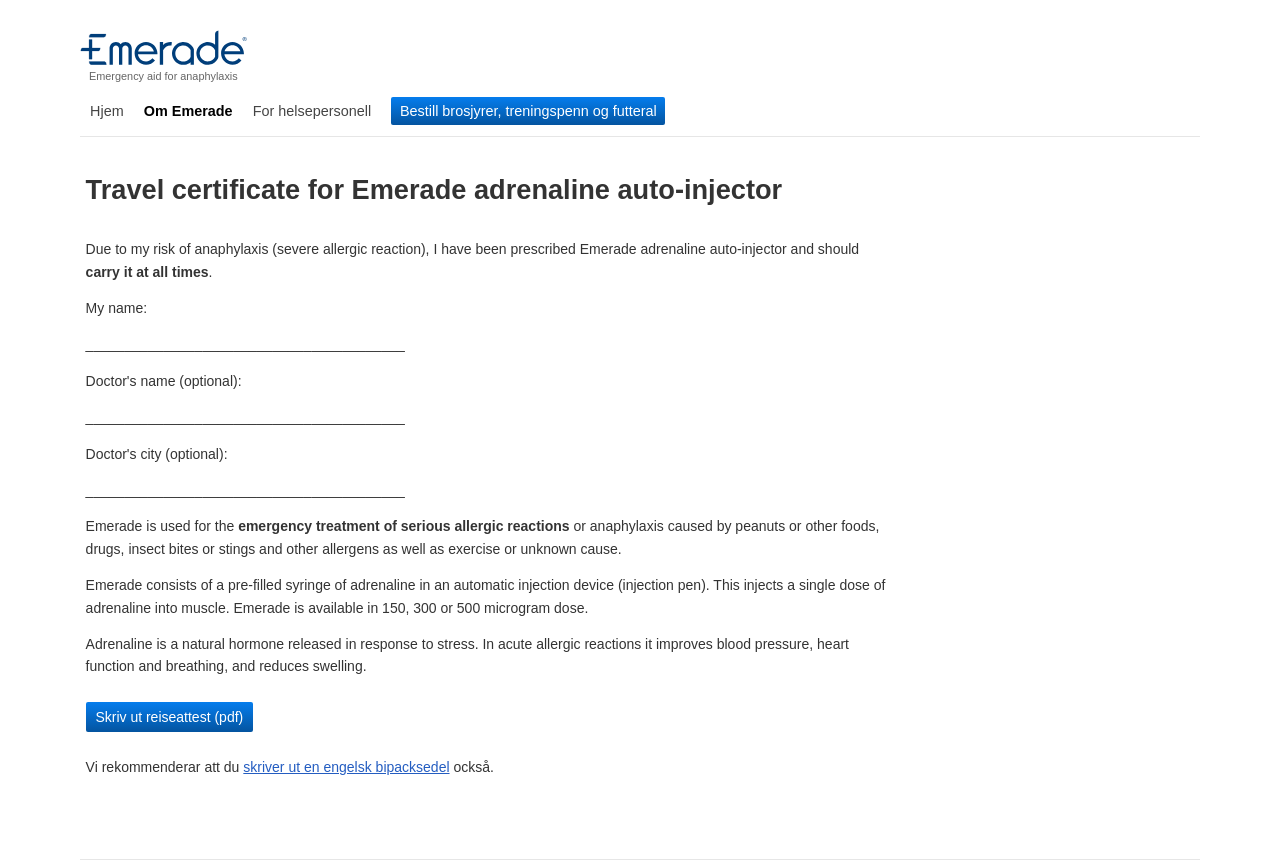What is the recommended additional action?
Please analyze the image and answer the question with as much detail as possible.

The webpage recommends that users not only print the travel certificate but also print an English instruction leaflet, which is an additional precautionary measure.